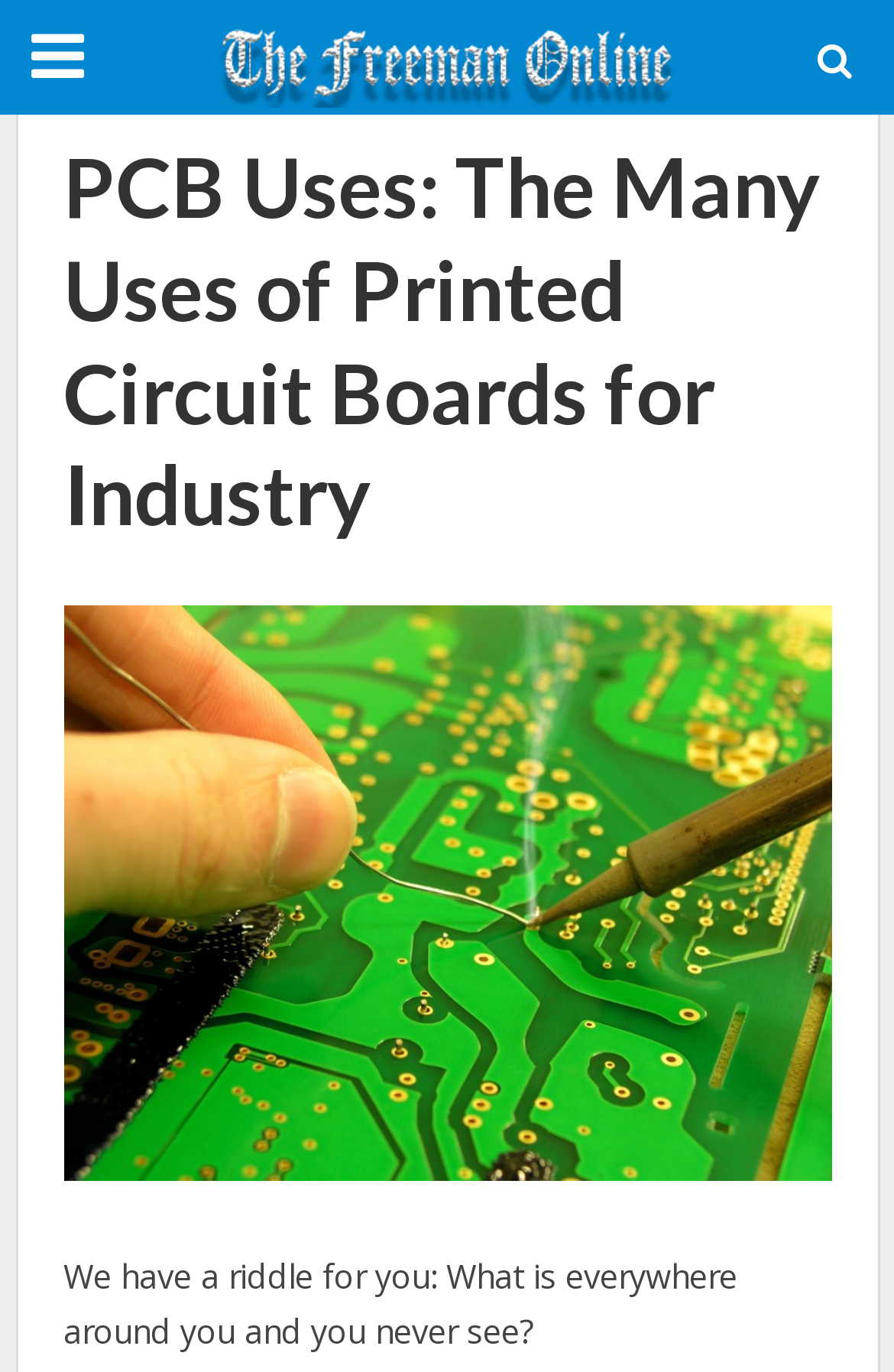Respond with a single word or short phrase to the following question: 
What is the name of the website?

The Freeman Online